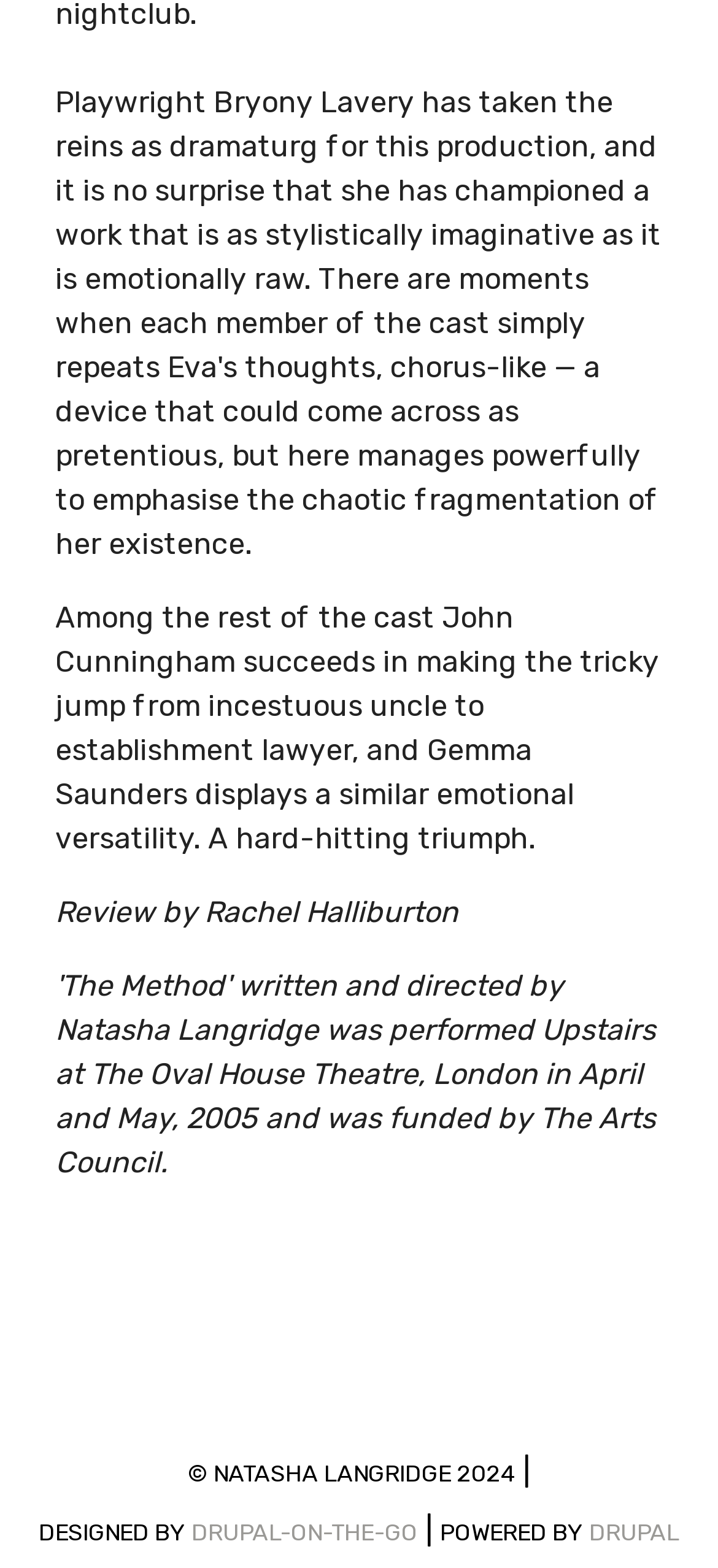Extract the bounding box coordinates of the UI element described: "Drupal-on-the-go". Provide the coordinates in the format [left, top, right, bottom] with values ranging from 0 to 1.

[0.267, 0.968, 0.582, 0.986]